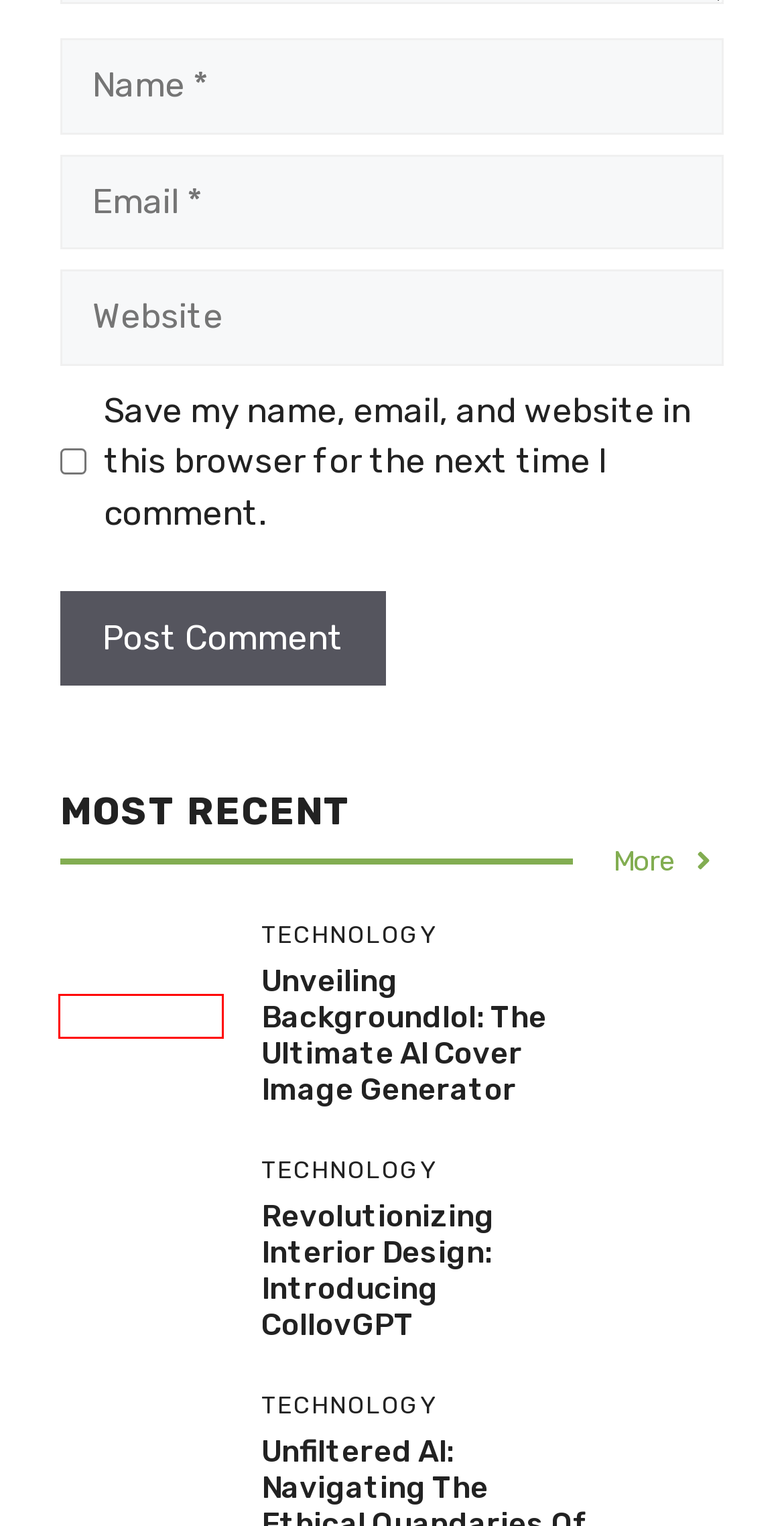Given a screenshot of a webpage with a red rectangle bounding box around a UI element, select the best matching webpage description for the new webpage that appears after clicking the highlighted element. The candidate descriptions are:
A. Unfiltered AI: Navigating the Ethical Quandaries of Unrestricted Artificial Intelligence
B. Revolutionizing Interior Design: Introducing CollovGPT
C. Embracing Modesty and Style: The Evolution of the Jersey Hijab
D. Business Archives - Rubblemagazine
E. Explore the Charm of a Petting Zoo
F. Home - Rubblemagazine
G. Unveiling Backgroundlol: The Ultimate AI Cover Image Generator
H. Privacy Policy - Rubblemagazine

G